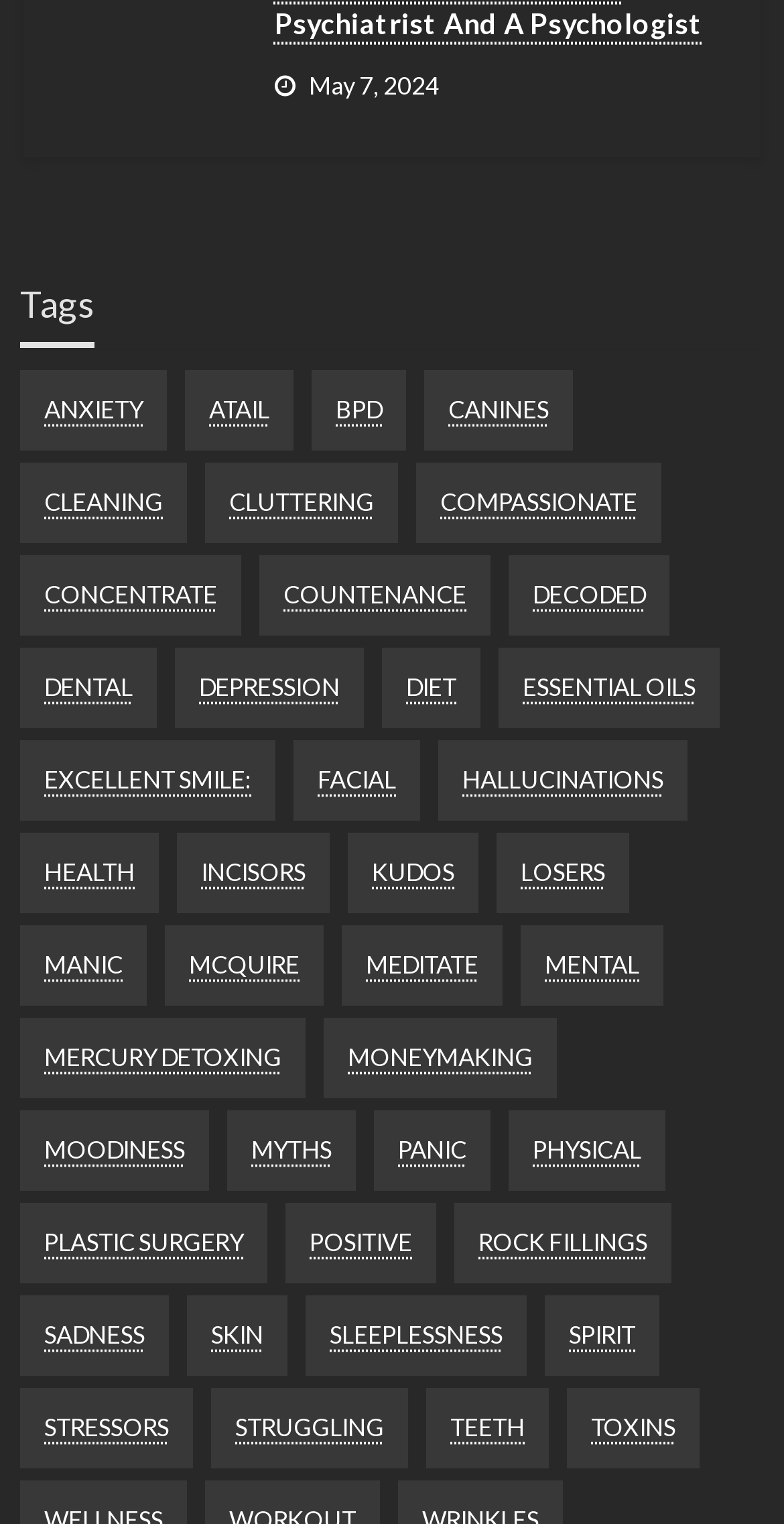Answer the question briefly using a single word or phrase: 
How many items are related to 'Dental'?

4